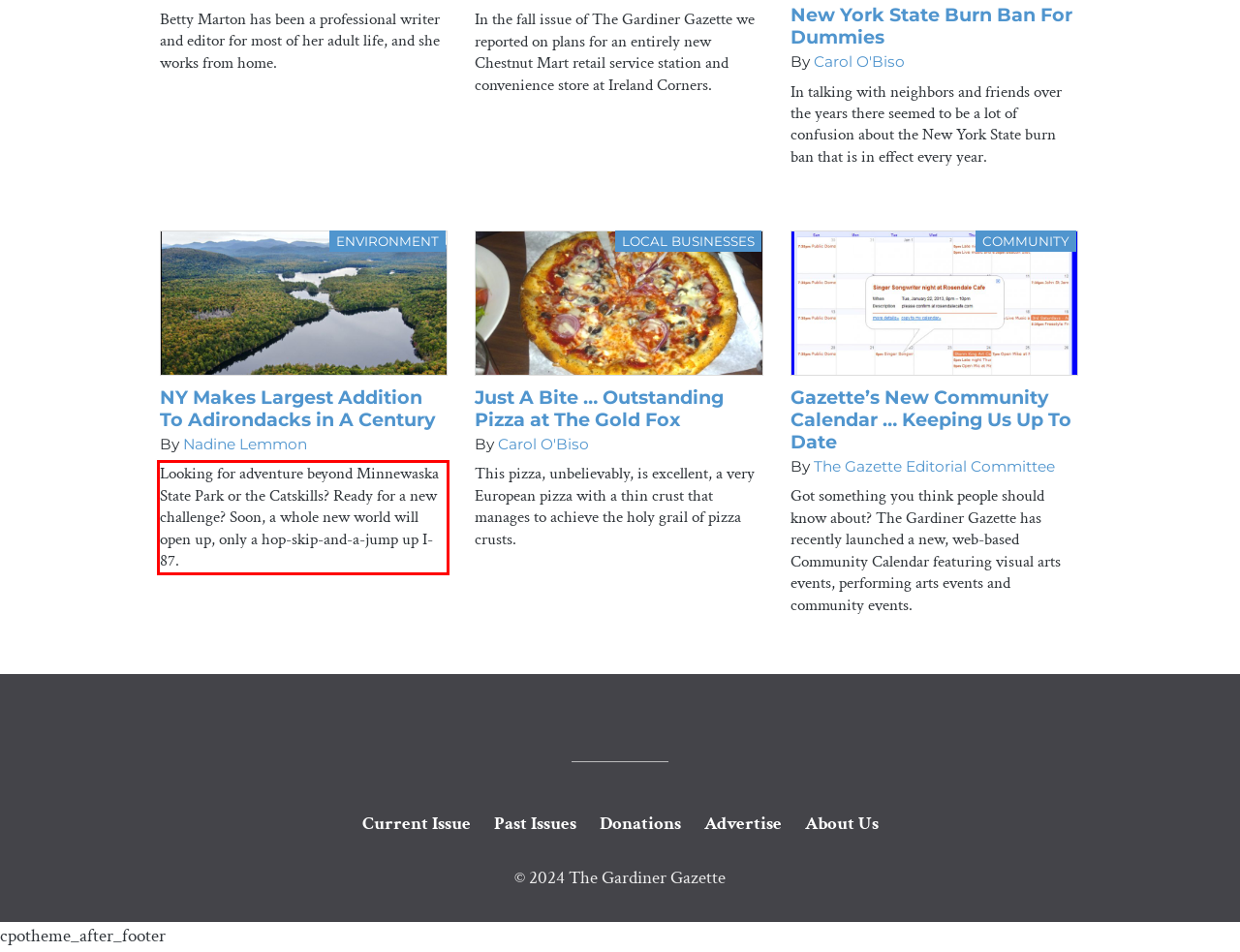You are provided with a screenshot of a webpage containing a red bounding box. Please extract the text enclosed by this red bounding box.

Looking for adventure beyond Minnewaska State Park or the Catskills? Ready for a new challenge? Soon, a whole new world will open up, only a hop-skip-and-a-jump up I-87.